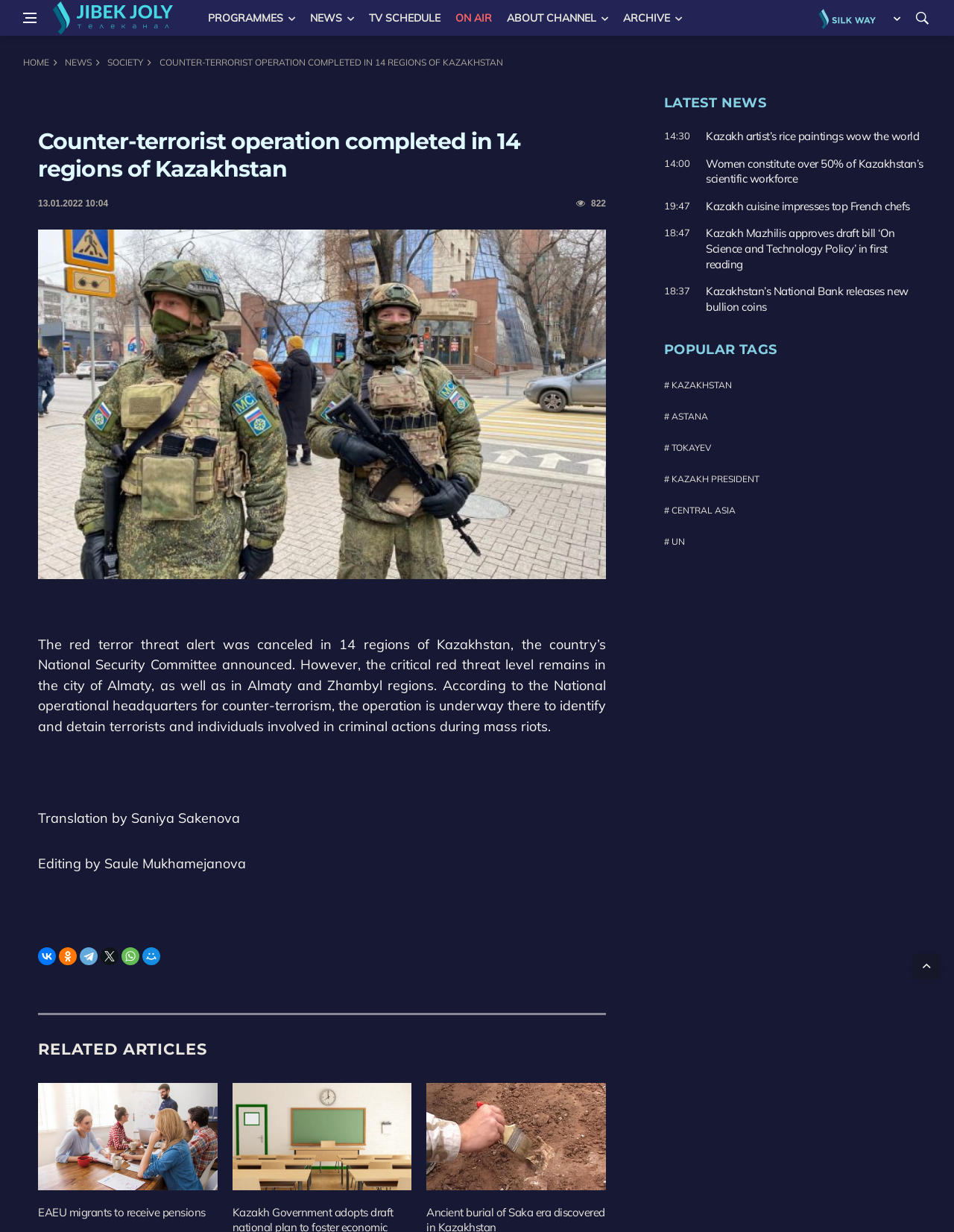Find the bounding box coordinates for the element described here: "# Kazakh President".

[0.696, 0.384, 0.796, 0.393]